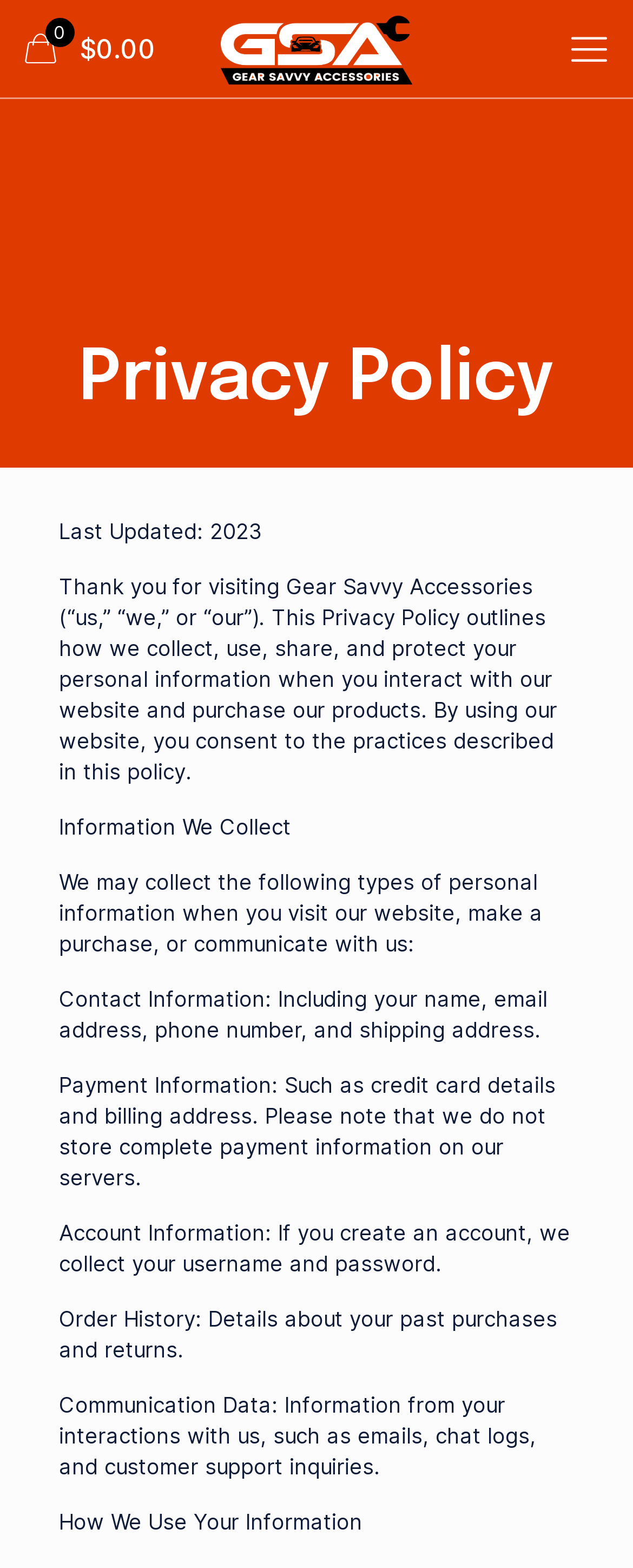Given the element description aria-label="mobile menu", specify the bounding box coordinates of the corresponding UI element in the format (top-left x, top-left y, bottom-right x, bottom-right y). All values must be between 0 and 1.

[0.887, 0.013, 0.974, 0.049]